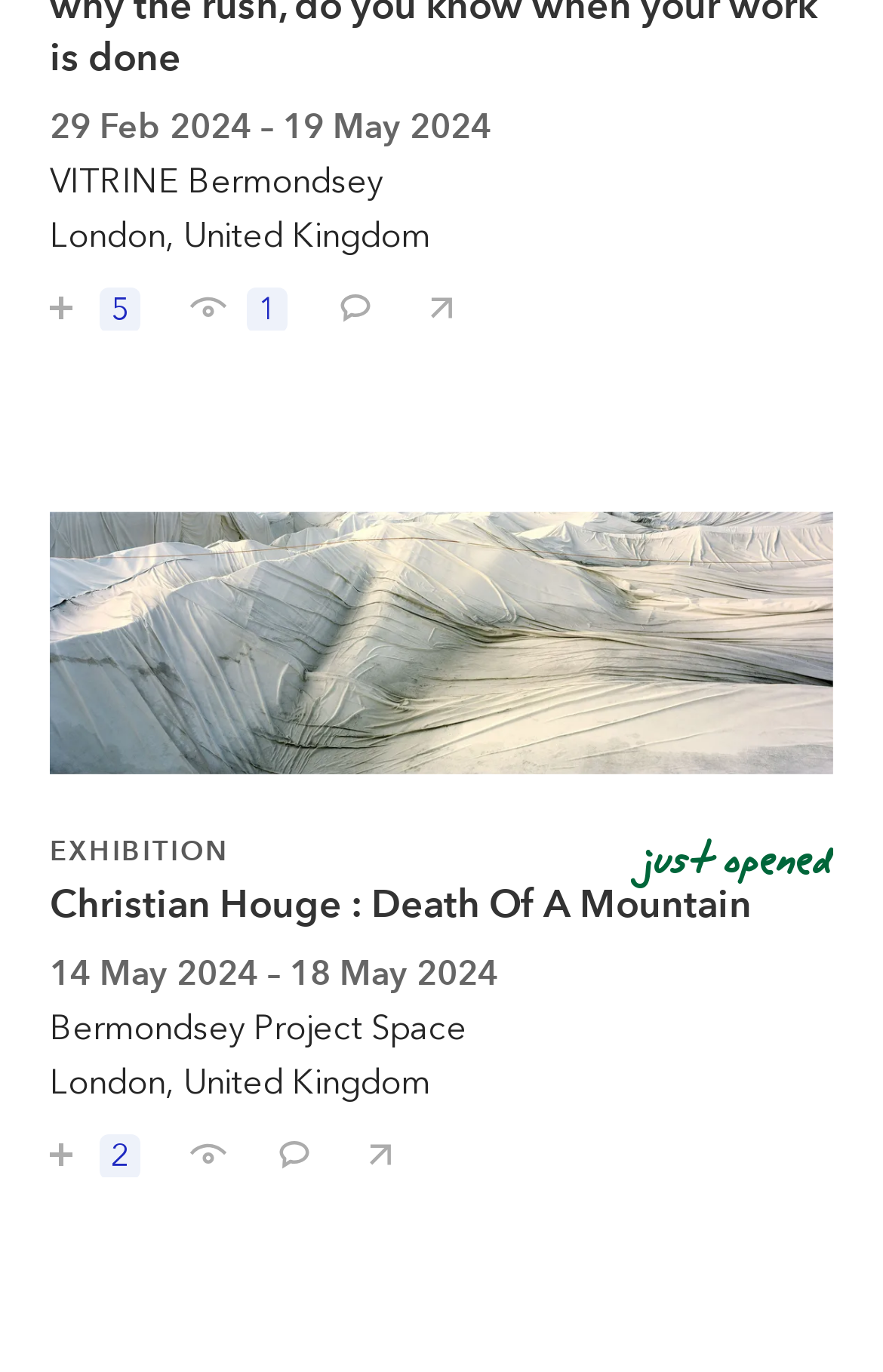Provide a short answer to the following question with just one word or phrase: What is the name of the exhibition mentioned on the webpage?

Death Of A Mountain